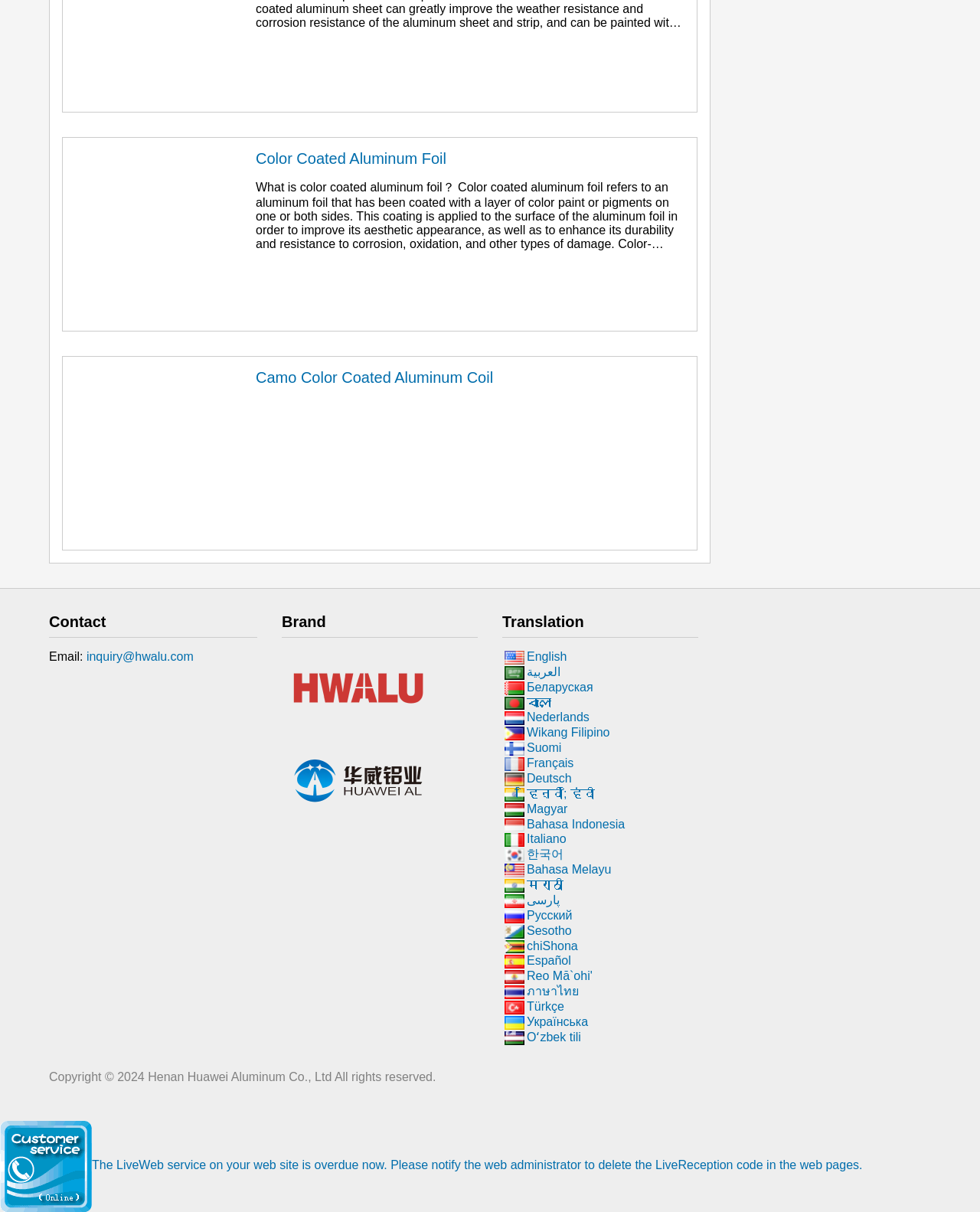Determine the bounding box coordinates of the section to be clicked to follow the instruction: "Learn about Camo Color Coated Aluminum Coil". The coordinates should be given as four float numbers between 0 and 1, formatted as [left, top, right, bottom].

[0.261, 0.304, 0.503, 0.318]